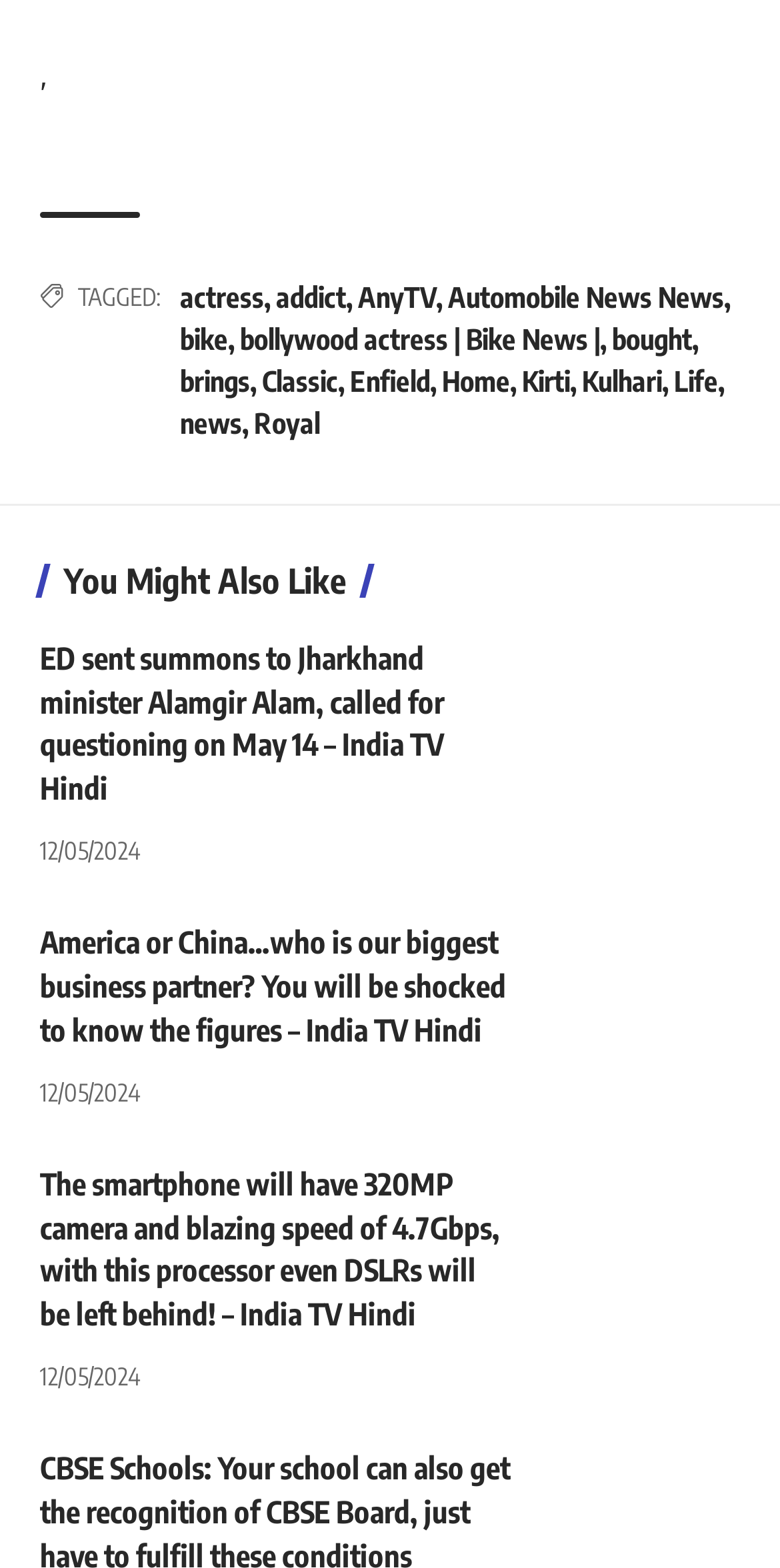Determine the bounding box coordinates of the region that needs to be clicked to achieve the task: "View the article about America or China…who is our biggest business partner?".

[0.692, 0.588, 0.949, 0.665]